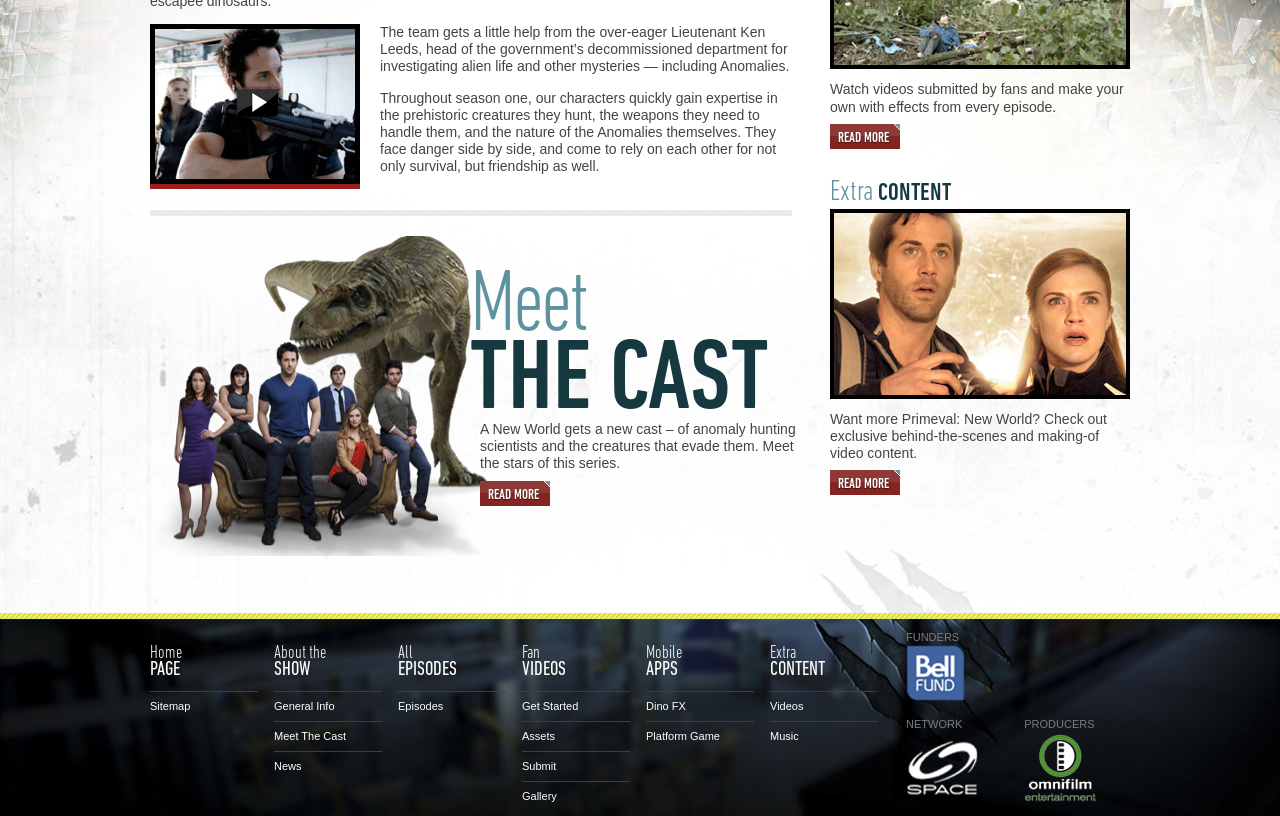Provide the bounding box coordinates of the HTML element described as: "Meet The Cast". The bounding box coordinates should be four float numbers between 0 and 1, i.e., [left, top, right, bottom].

[0.214, 0.894, 0.27, 0.909]